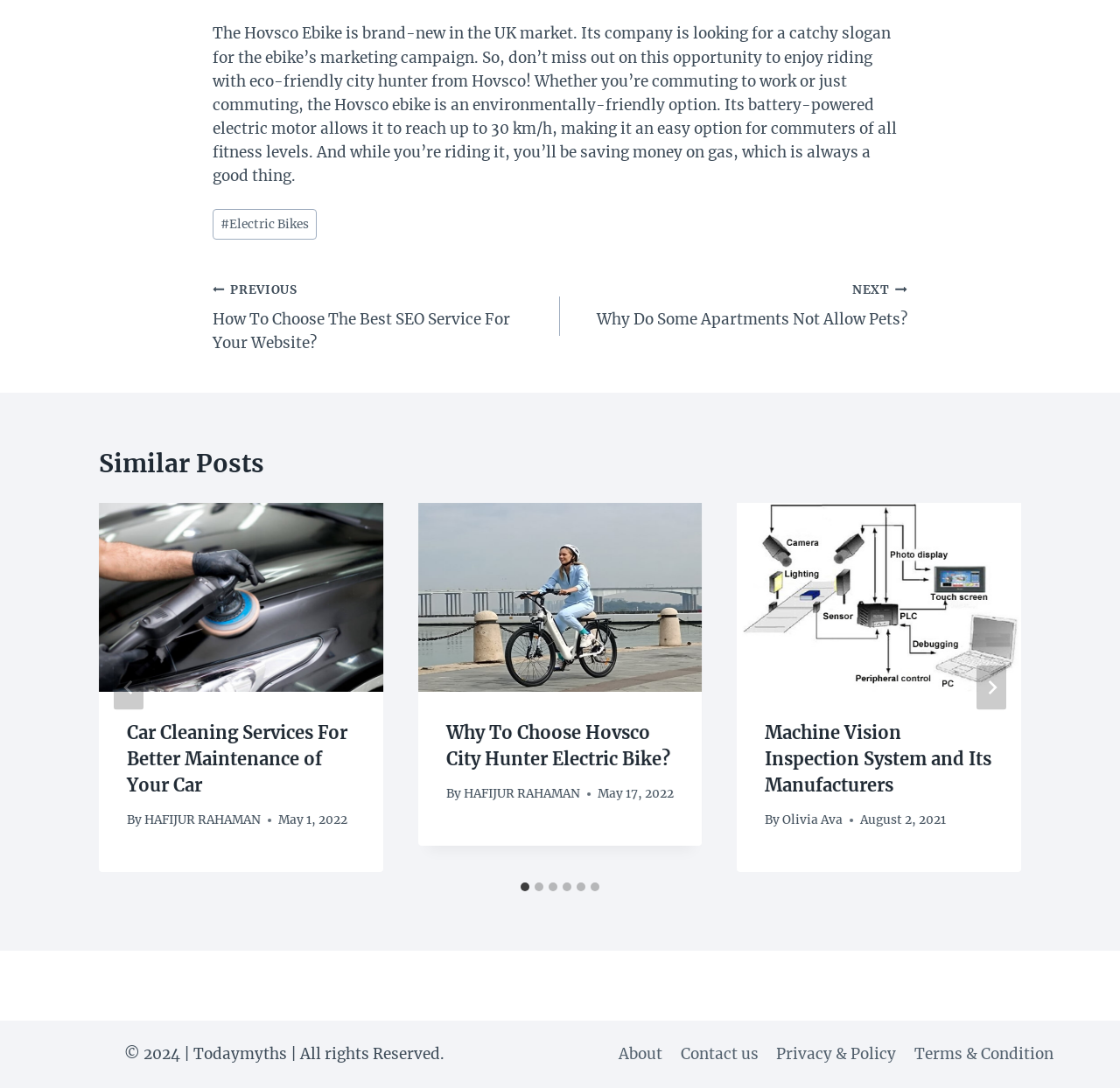Please answer the following question using a single word or phrase: 
How many similar posts are there?

6